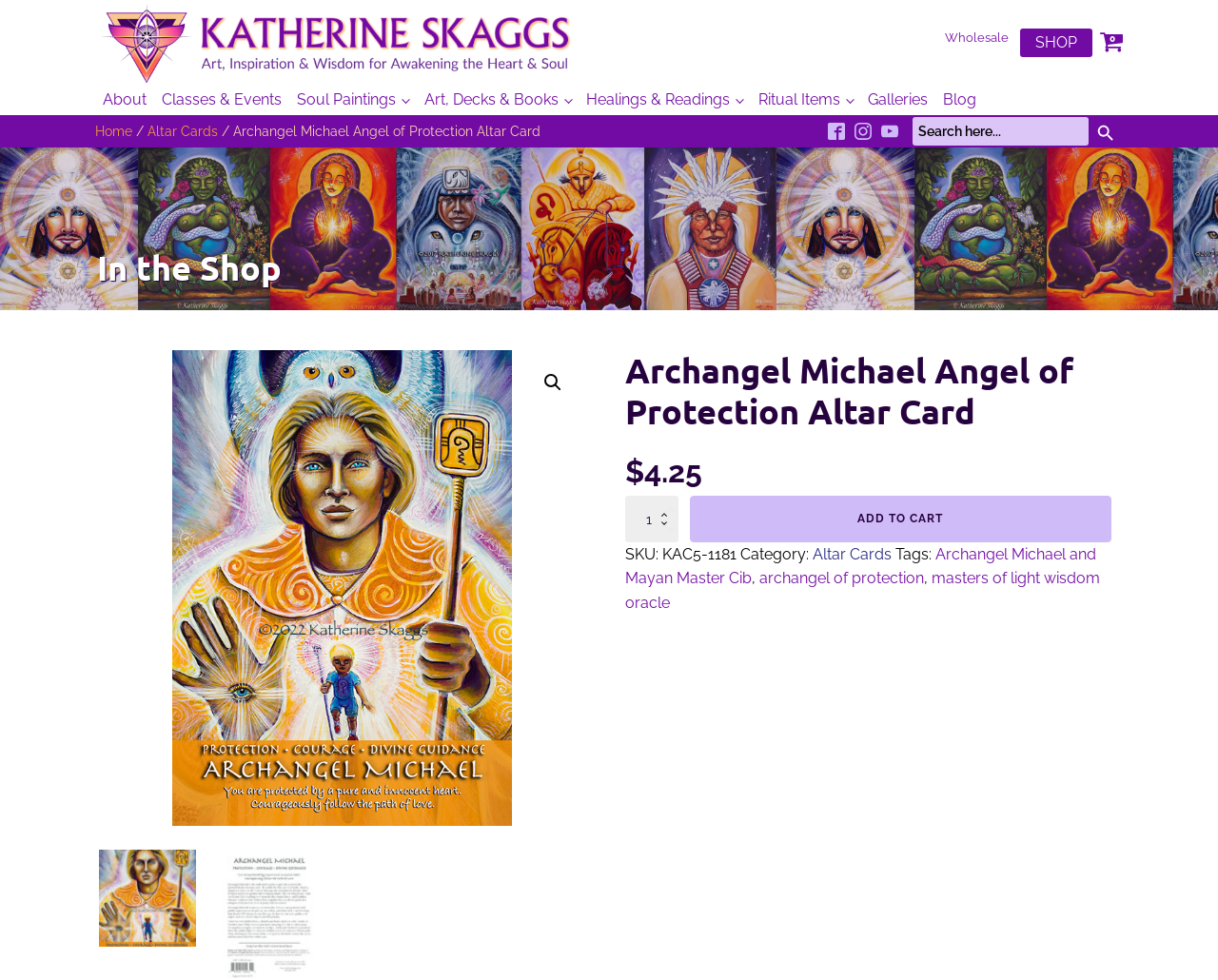Identify the bounding box coordinates of the region that needs to be clicked to carry out this instruction: "Click on the 'WORDPRESS' link in the site navigation". Provide these coordinates as four float numbers ranging from 0 to 1, i.e., [left, top, right, bottom].

None